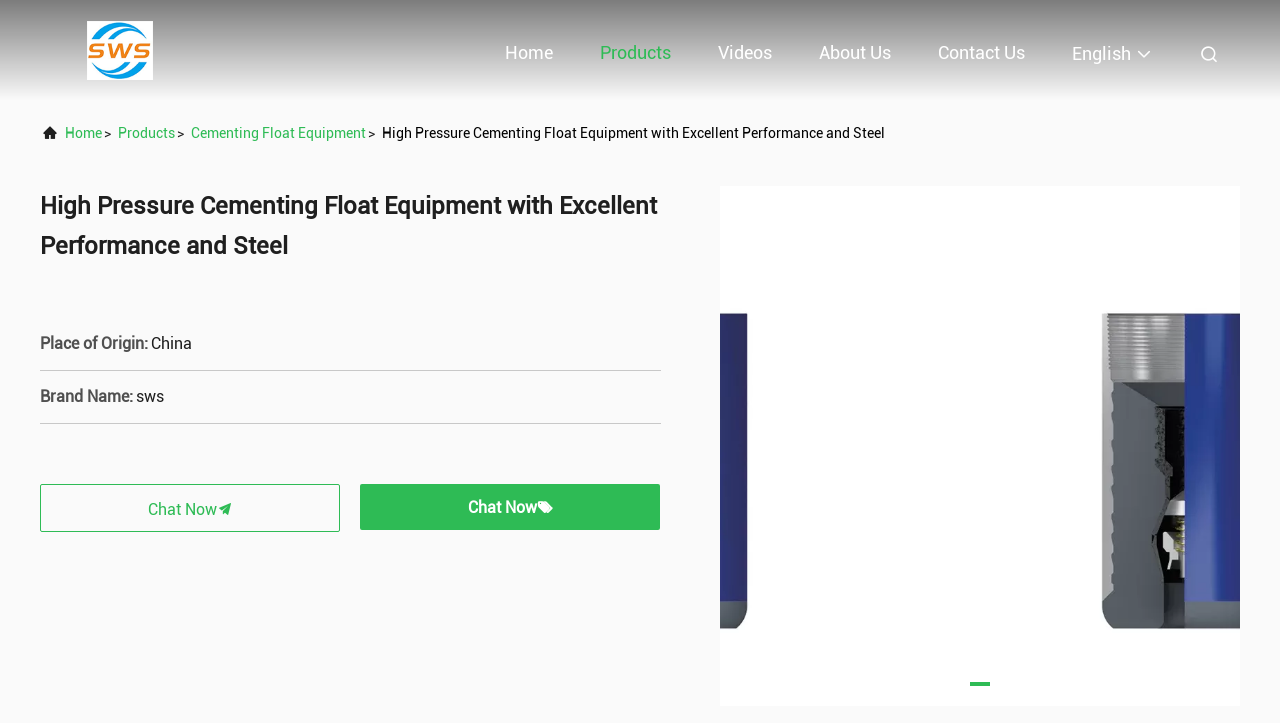Locate the bounding box coordinates of the element I should click to achieve the following instruction: "View the product details".

[0.156, 0.257, 0.562, 0.976]